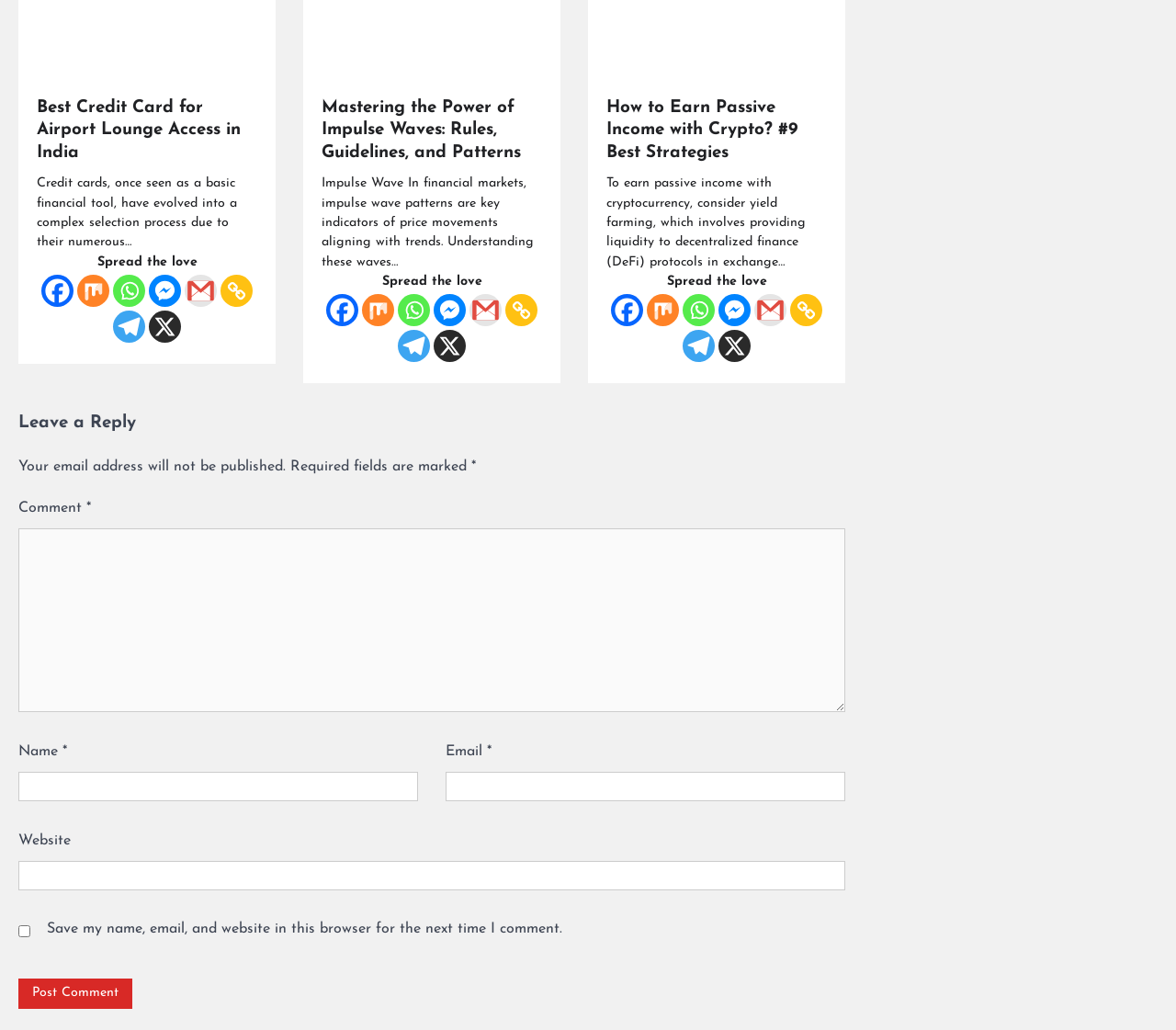Show me the bounding box coordinates of the clickable region to achieve the task as per the instruction: "Enter your name in the name field".

[0.016, 0.749, 0.355, 0.778]